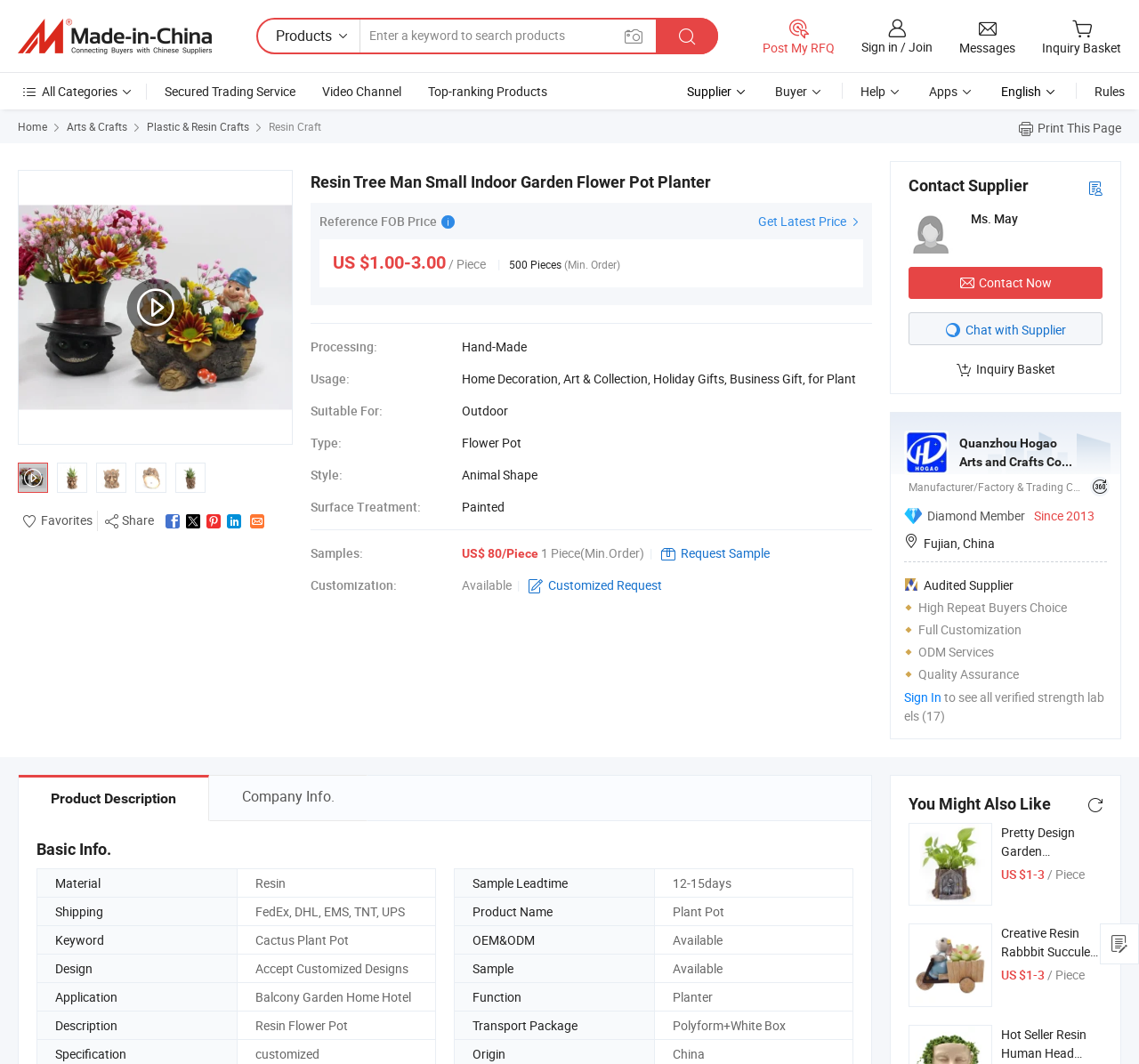Find the bounding box coordinates for the UI element whose description is: "parent_node: Contact Supplier title="Business Card"". The coordinates should be four float numbers between 0 and 1, in the format [left, top, right, bottom].

[0.955, 0.165, 0.968, 0.187]